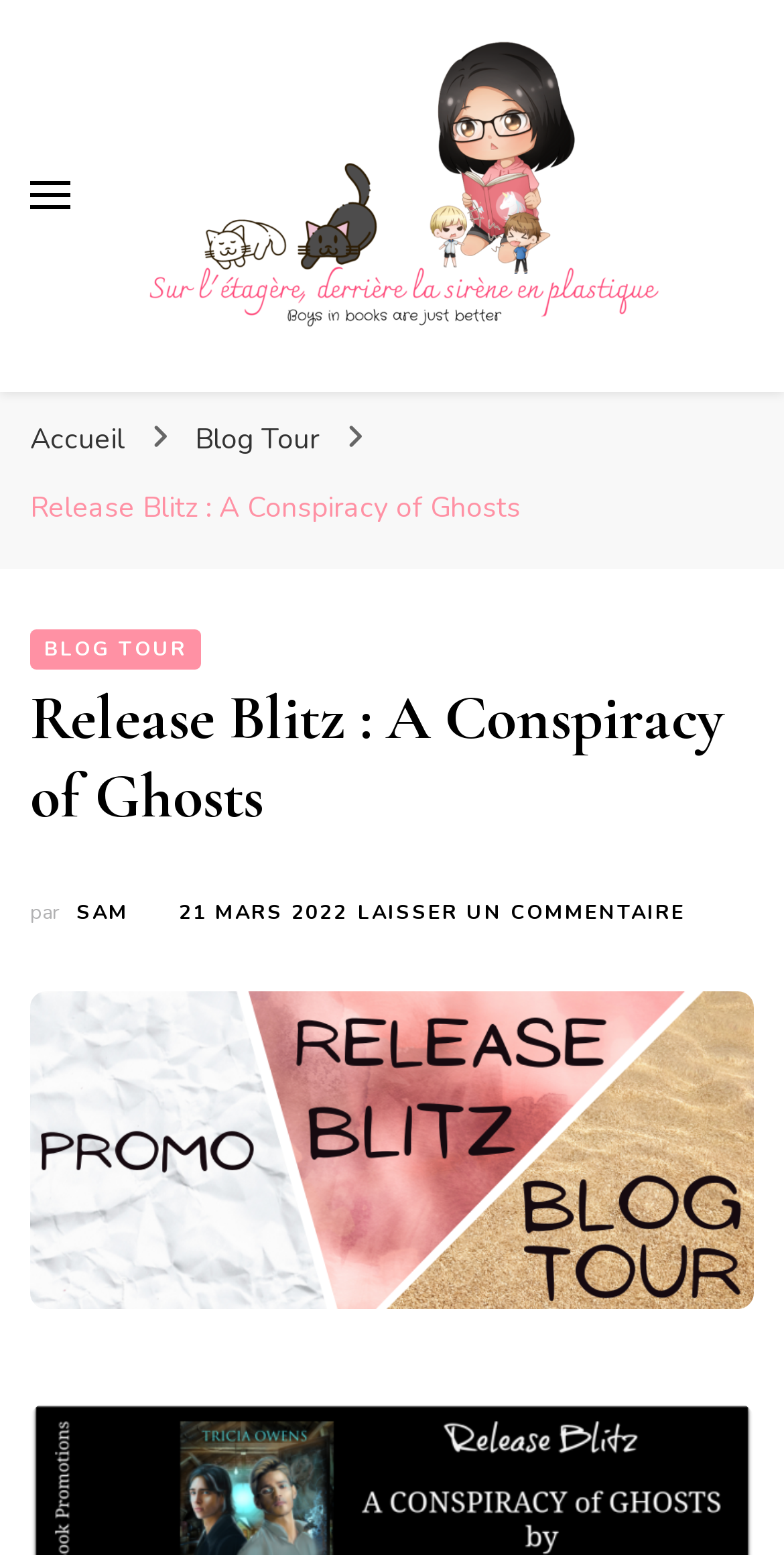Locate the UI element described as follows: "Sam". Return the bounding box coordinates as four float numbers between 0 and 1 in the order [left, top, right, bottom].

[0.097, 0.576, 0.164, 0.599]